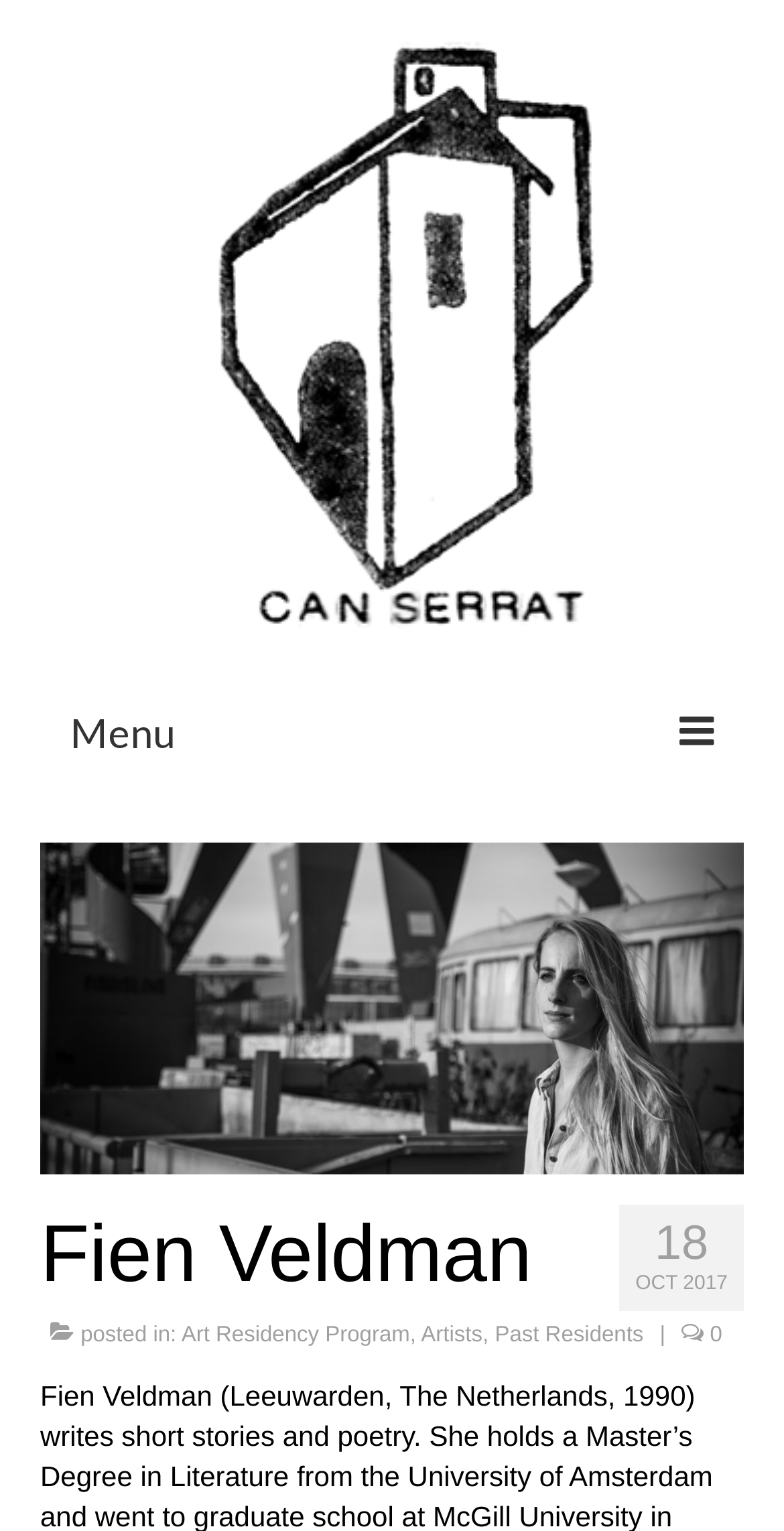What is the language currently selected?
Using the image, give a concise answer in the form of a single word or short phrase.

English